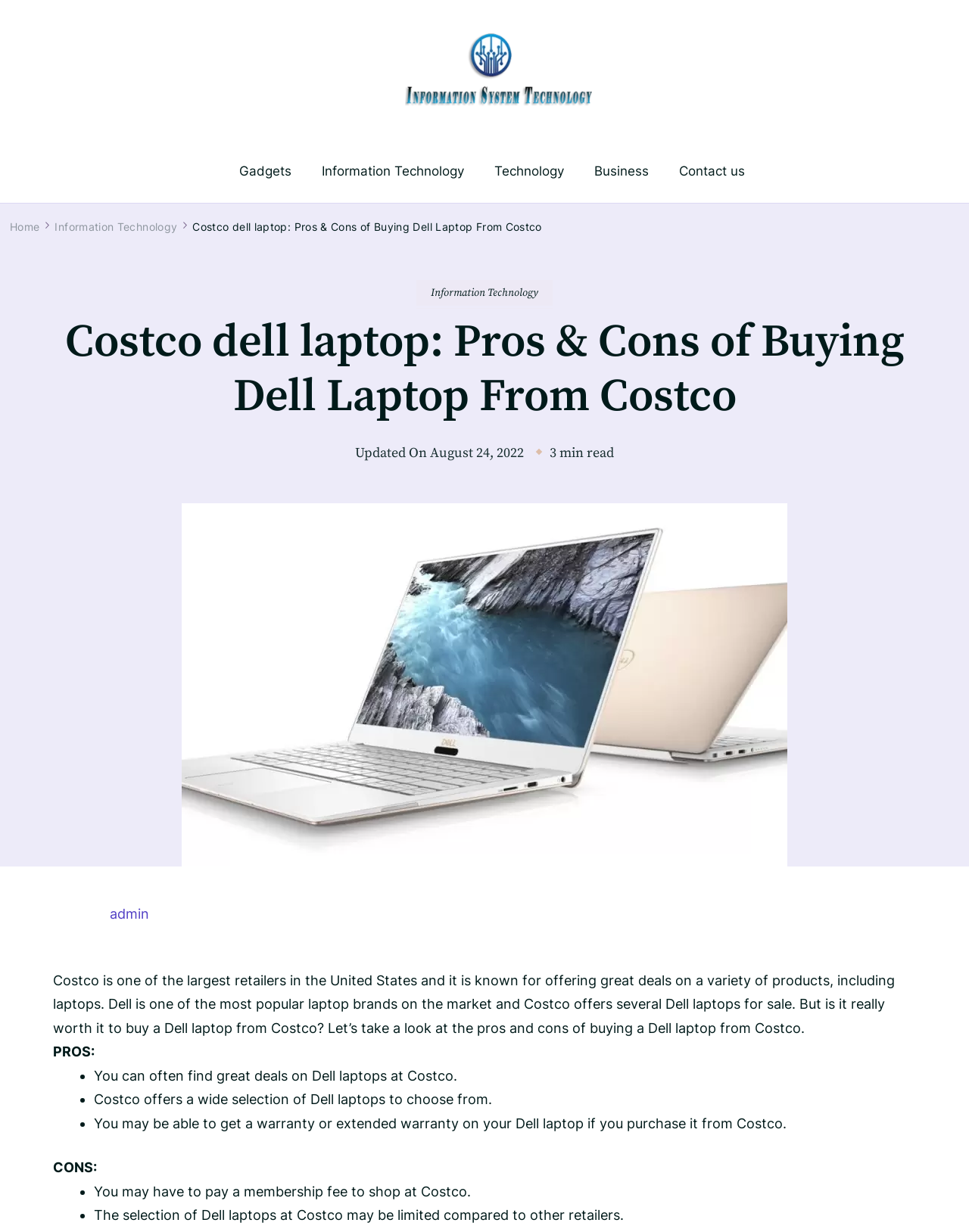Provide a brief response to the question below using a single word or phrase: 
What is one of the cons of buying a Dell laptop from Costco?

Membership fee